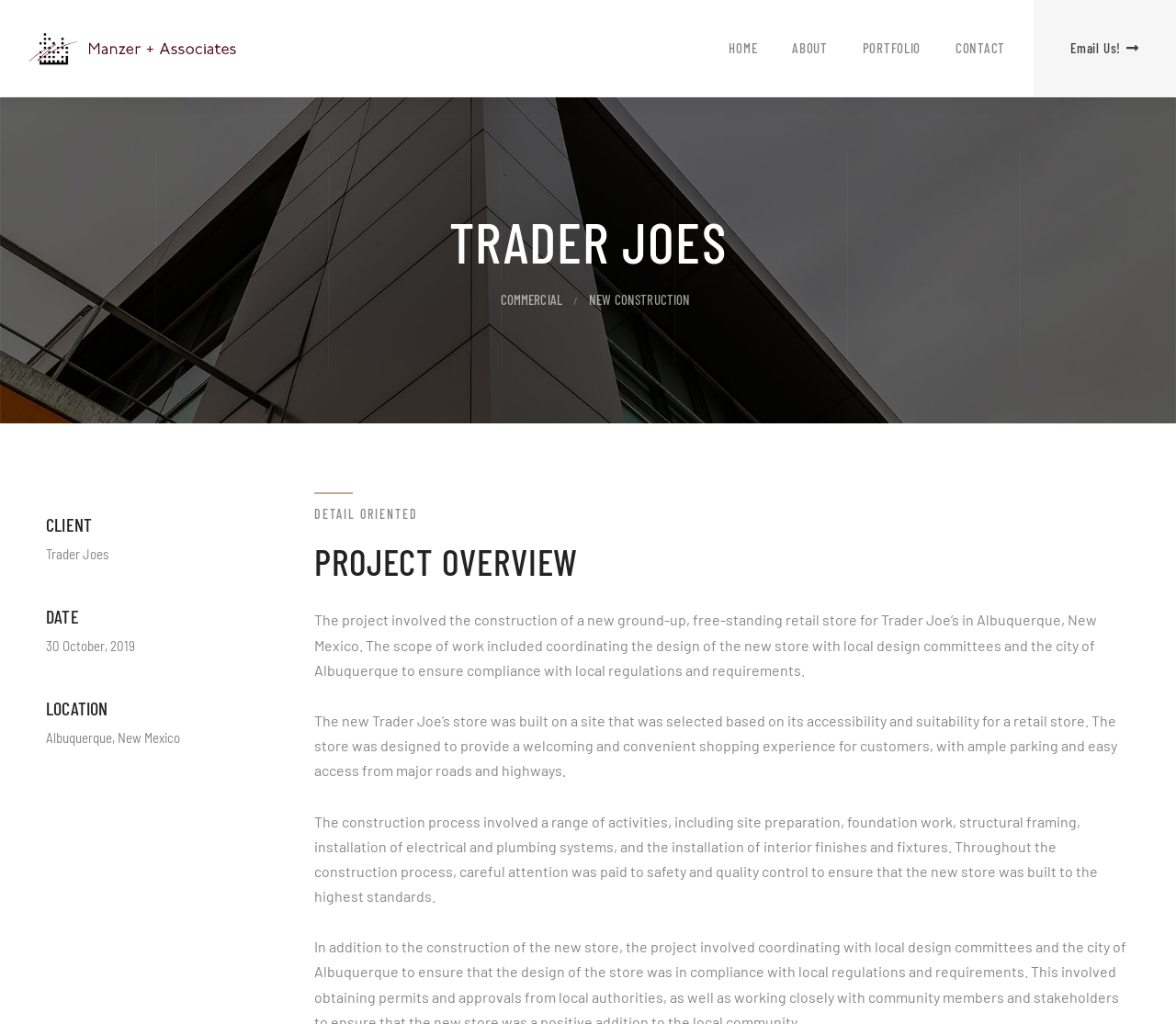Please identify the coordinates of the bounding box that should be clicked to fulfill this instruction: "View product details of EUCERIN AQUAPHOR Lip Balm Repair Stick DUO PACK".

None